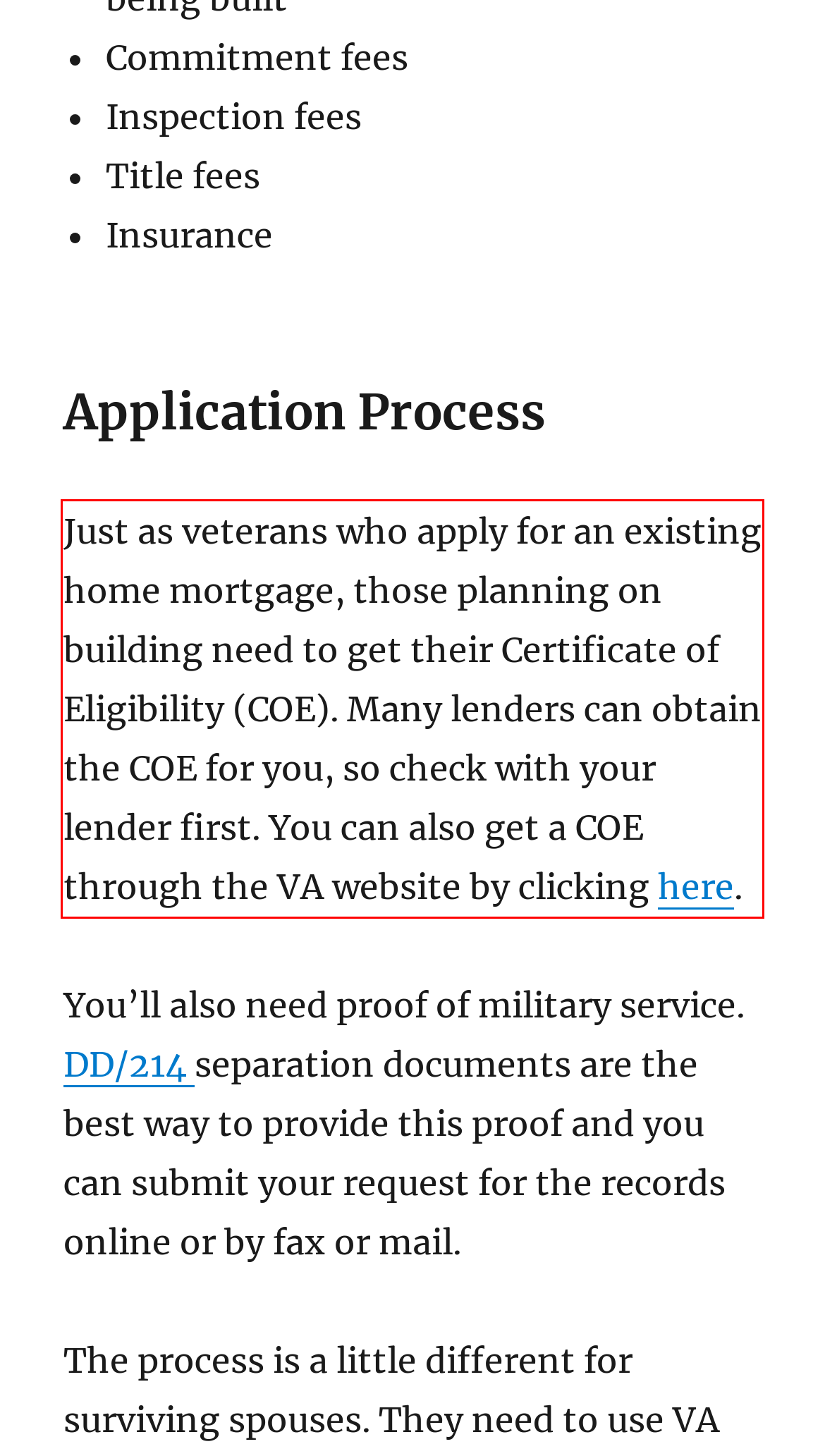Please recognize and transcribe the text located inside the red bounding box in the webpage image.

Just as veterans who apply for an existing home mortgage, those planning on building need to get their Certificate of Eligibility (COE). Many lenders can obtain the COE for you, so check with your lender first. You can also get a COE through the VA website by clicking here.